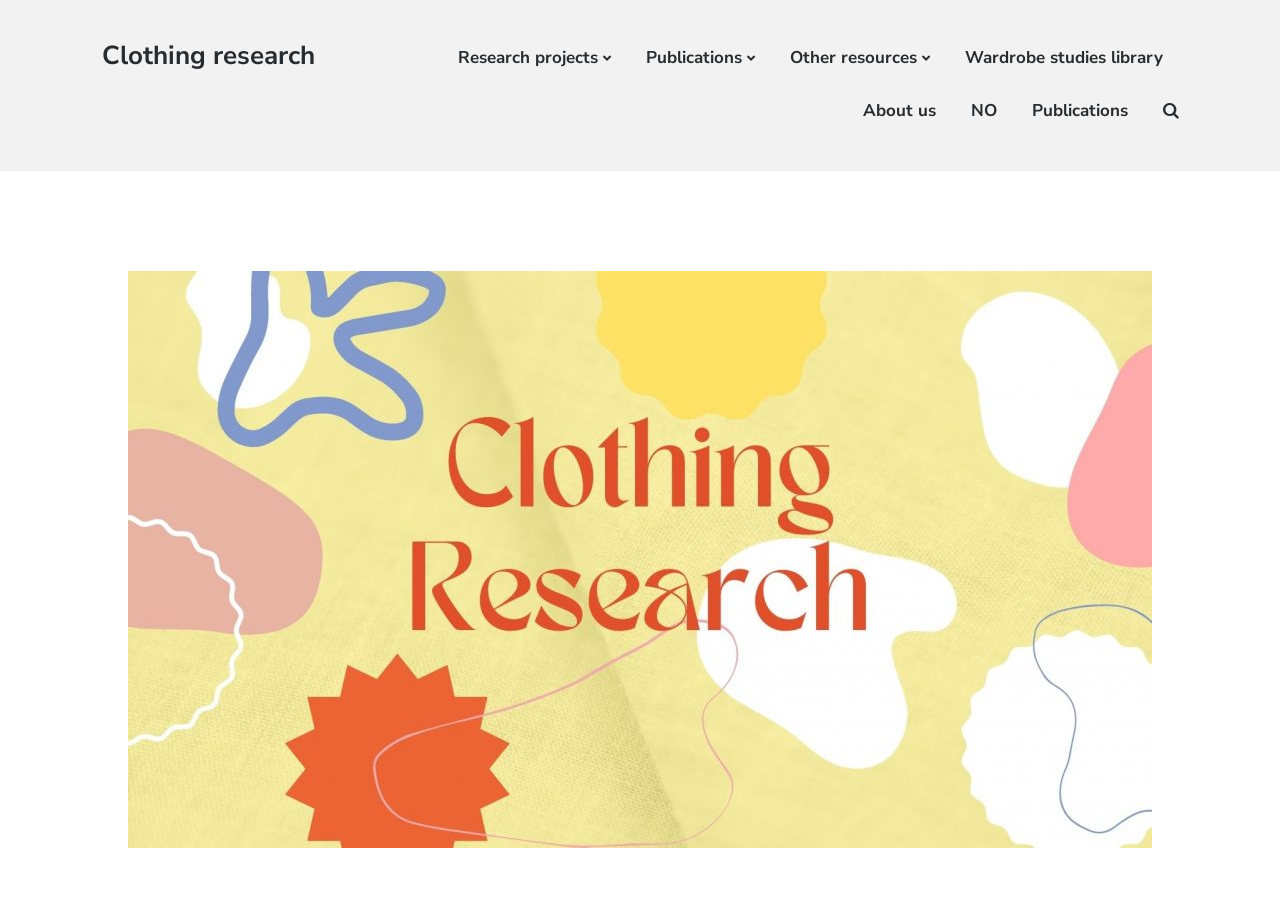Determine the bounding box coordinates of the clickable region to carry out the instruction: "go to clothing research".

[0.08, 0.042, 0.246, 0.081]